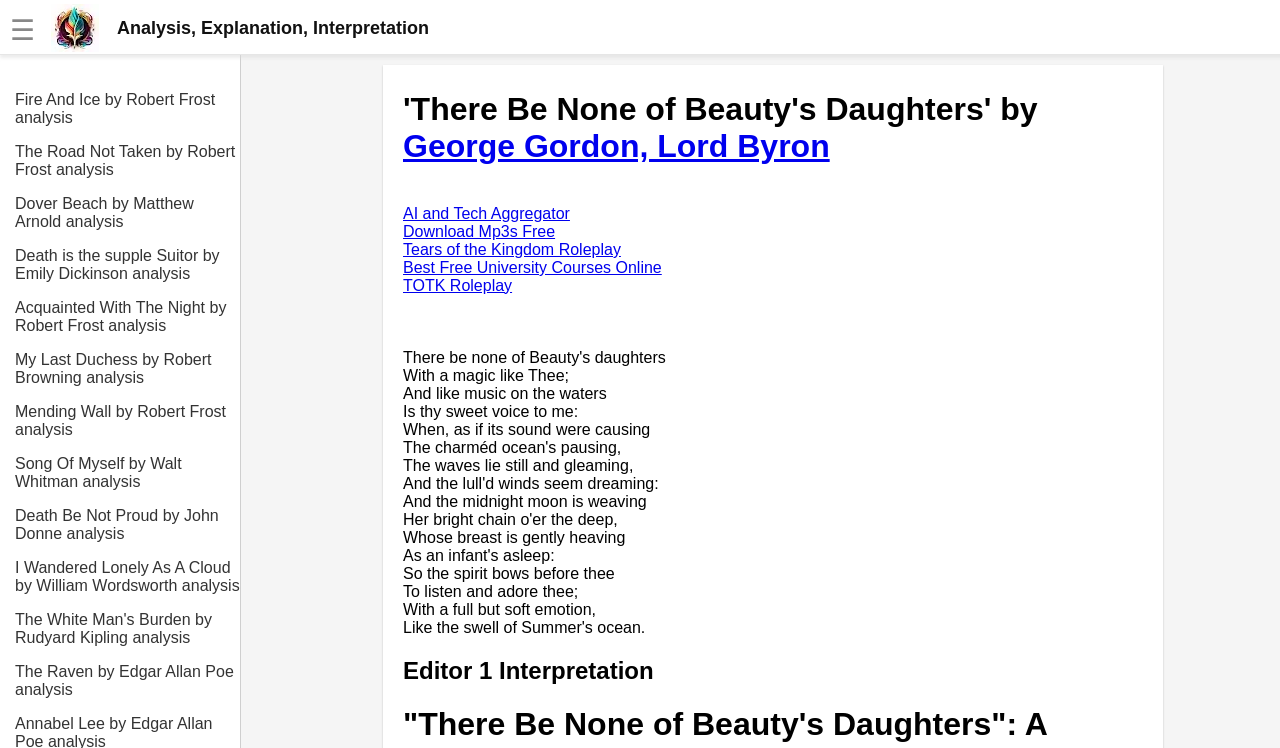Provide an in-depth caption for the webpage.

This webpage is dedicated to the analysis and interpretation of the poem "There Be None of Beauty's Daughters" by George Gordon, Lord Byron. At the top left corner, there is a logo accompanied by the text "Analysis, Explanation, Interpretation" and a hamburger menu icon. Below this, there is a list of links to analyses of other famous poems, including "Fire and Ice" by Robert Frost, "The Road Not Taken" by Robert Frost, and "The Raven" by Edgar Allan Poe, among others.

The main content of the webpage is divided into two sections. On the left side, there is a heading with the title of the poem, followed by a link to the poet's name, George Gordon, Lord Byron. Below this, there are several links to unrelated topics, such as "AI and Tech Aggregator", "Download Mp3s Free", and "Best Free University Courses Online".

On the right side, the poem is displayed in a vertical column, with each line of the poem presented as a separate static text element. The poem is written in a lyrical style, with phrases such as "With a magic like Thee;", "And like music on the waters", and "So the spirit bows before thee". The text is arranged in a neat and organized manner, making it easy to read and follow.

At the bottom of the webpage, there is a heading titled "Editor 1 Interpretation", which suggests that the webpage may provide multiple interpretations or analyses of the poem. Overall, the webpage appears to be a resource for literary analysis and criticism, with a focus on the poem "There Be None of Beauty's Daughters" by George Gordon, Lord Byron.